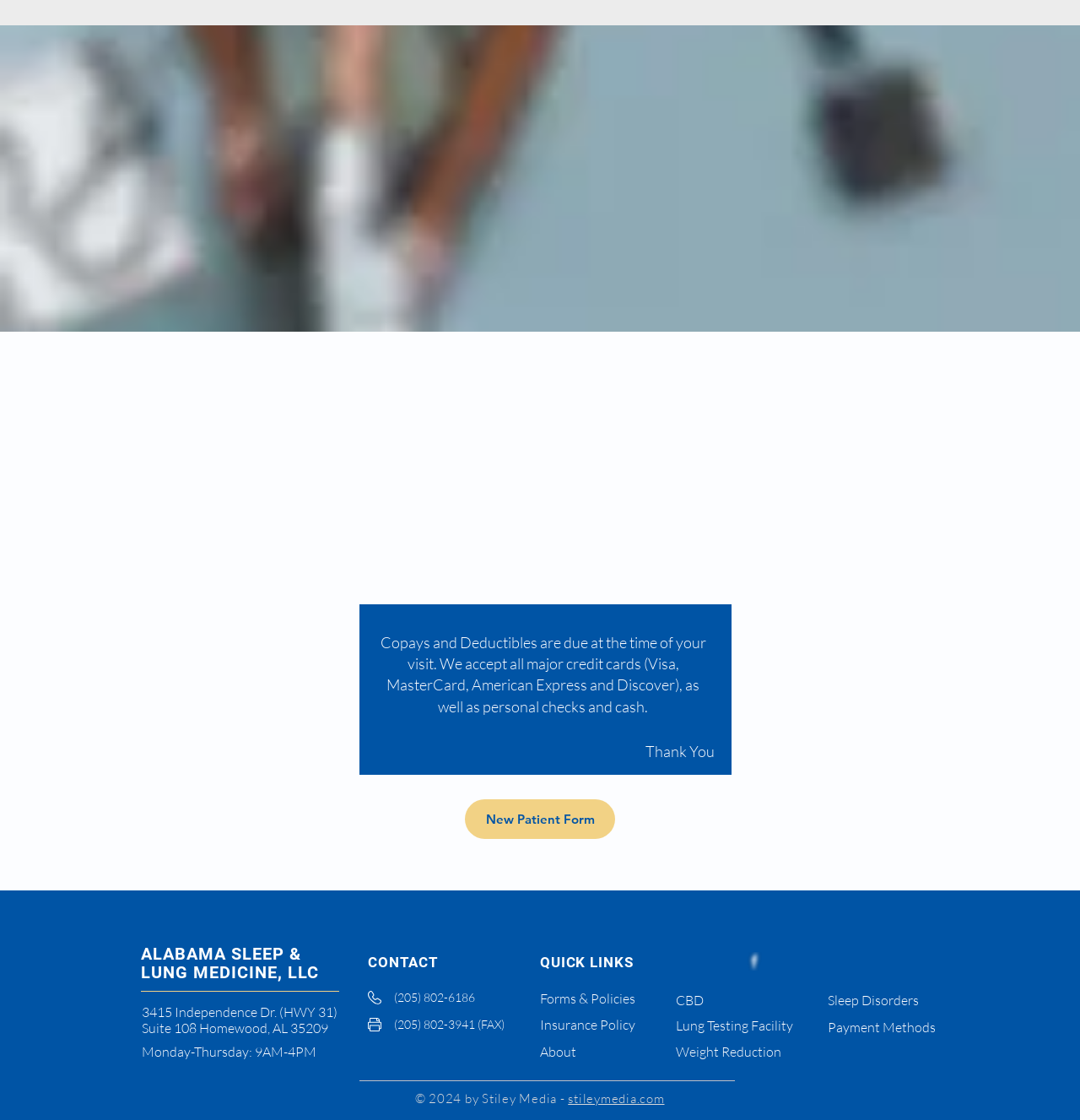Please provide a detailed answer to the question below by examining the image:
What is the purpose of the 'Schedule Now' link?

I inferred the answer by looking at the location and text of the 'Schedule Now' link, which is prominently displayed near the top of the page, suggesting it is a call-to-action to schedule an appointment.